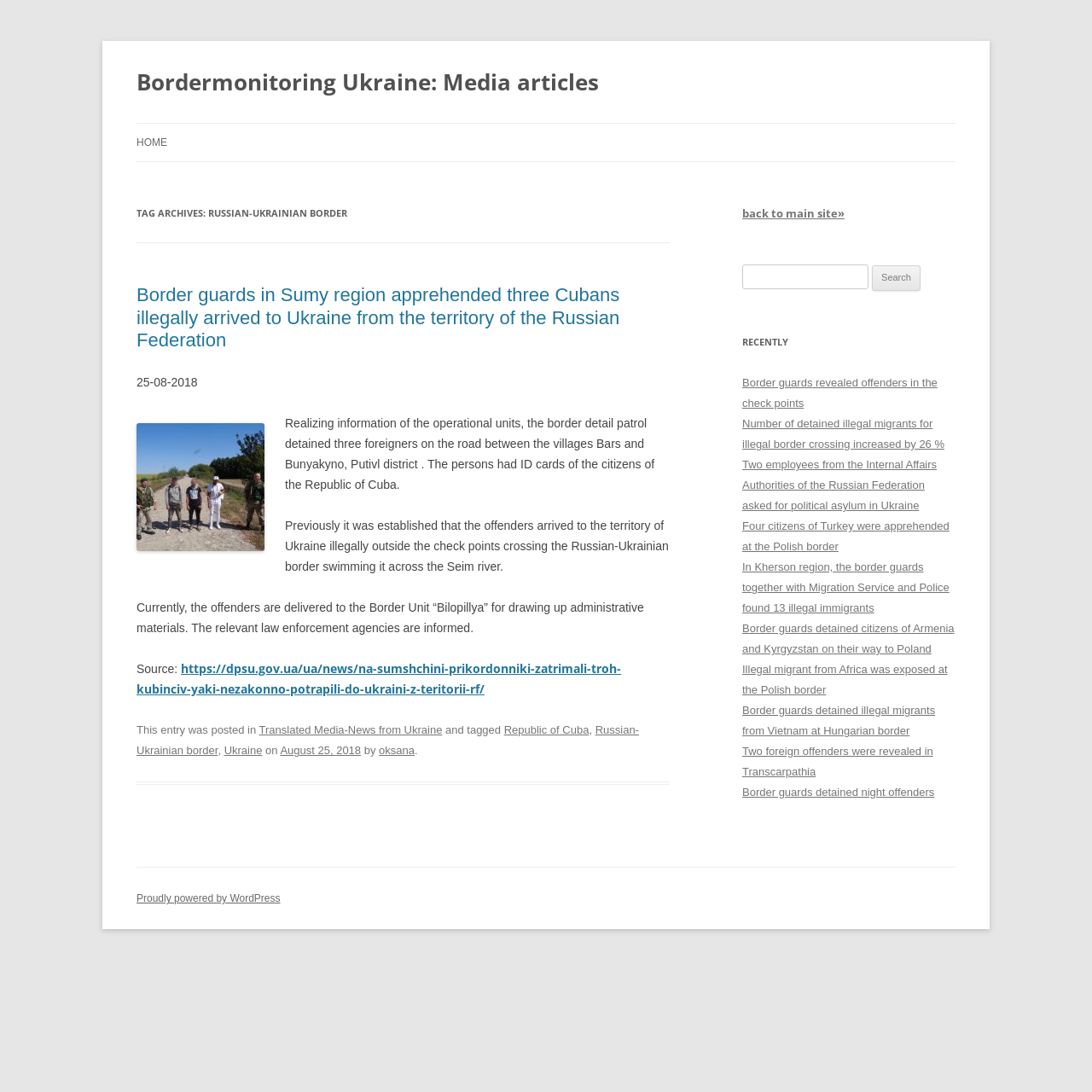What is the category of the article?
Answer the question in a detailed and comprehensive manner.

I determined the category of the article by looking at the link element 'Translated Media-News from Ukraine' which is located in the footer of the article, suggesting that it is a category or tag related to the article.